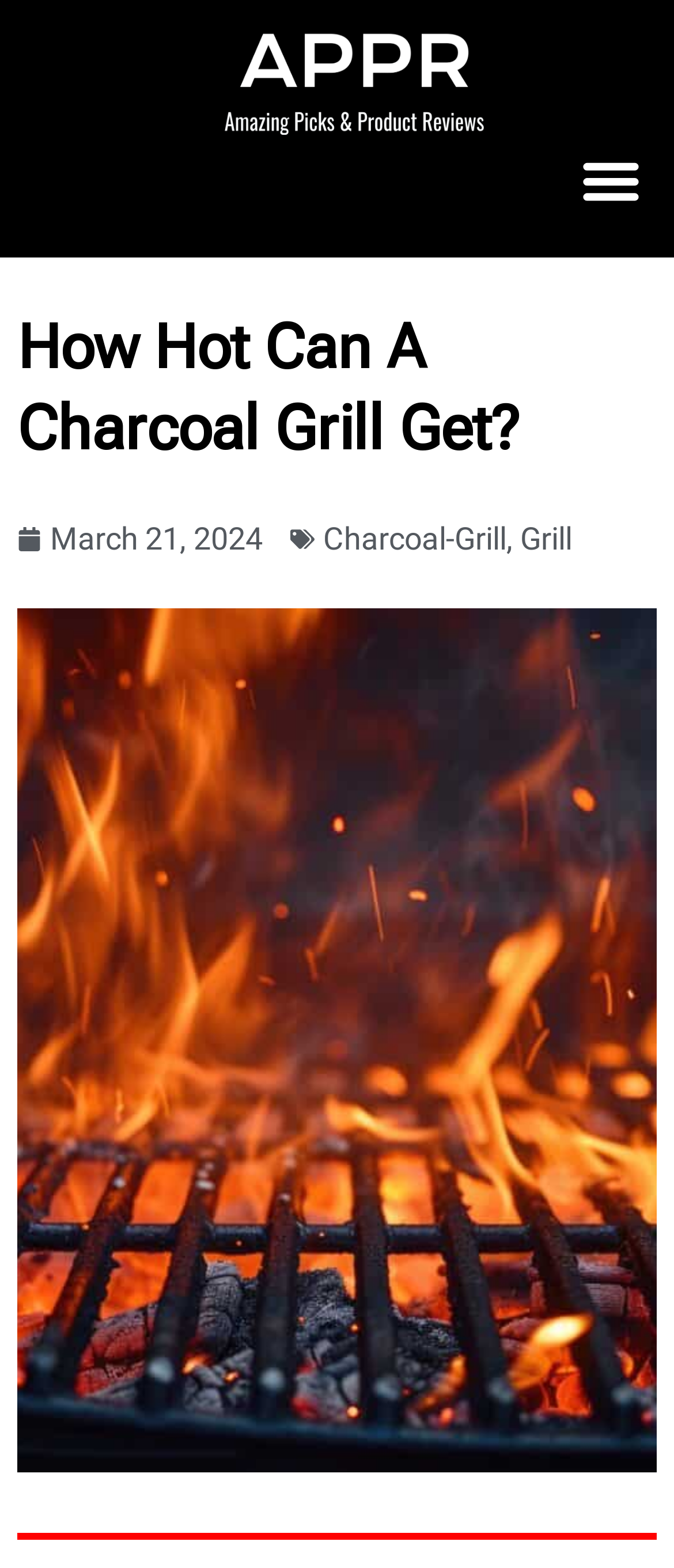Provide the bounding box coordinates for the UI element that is described as: "Grill".

[0.772, 0.331, 0.849, 0.354]